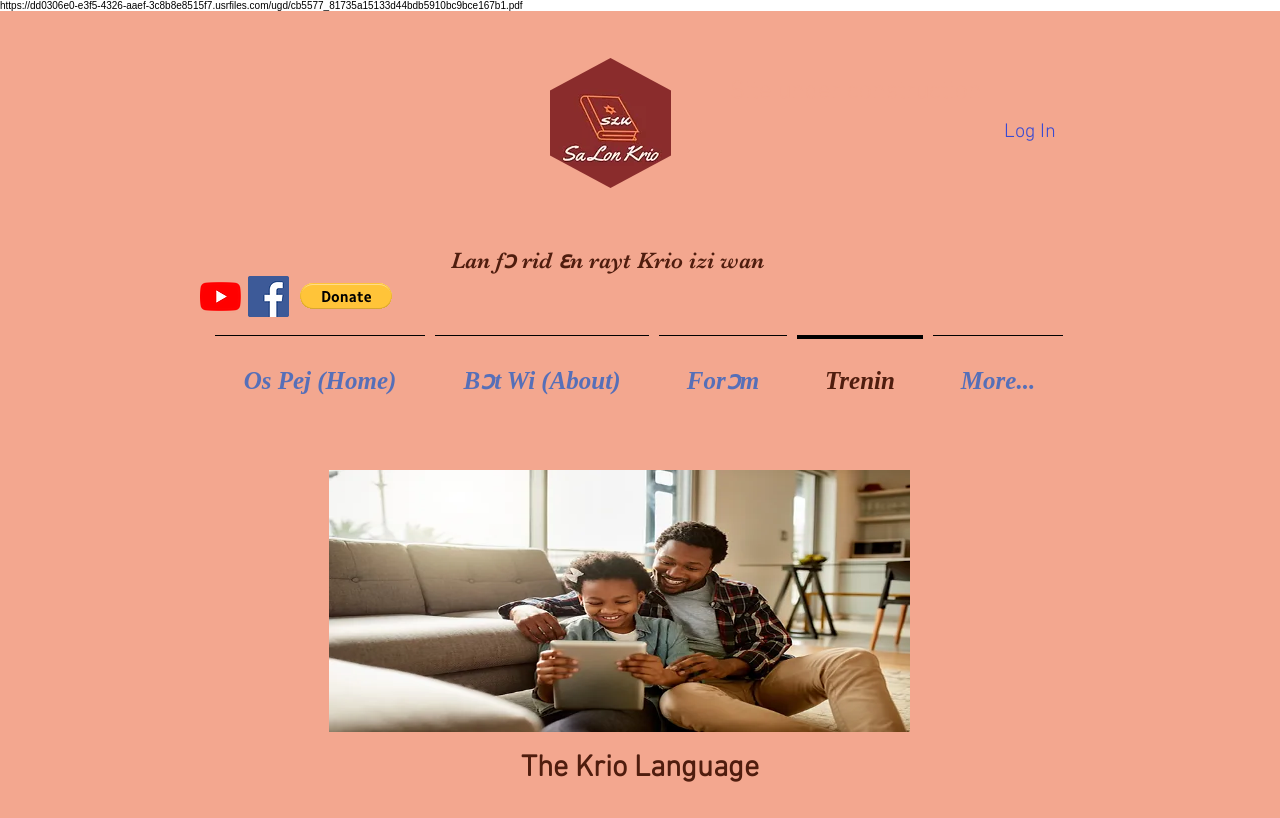Predict the bounding box coordinates of the UI element that matches this description: "aria-label="YouTube"". The coordinates should be in the format [left, top, right, bottom] with each value between 0 and 1.

[0.156, 0.337, 0.188, 0.387]